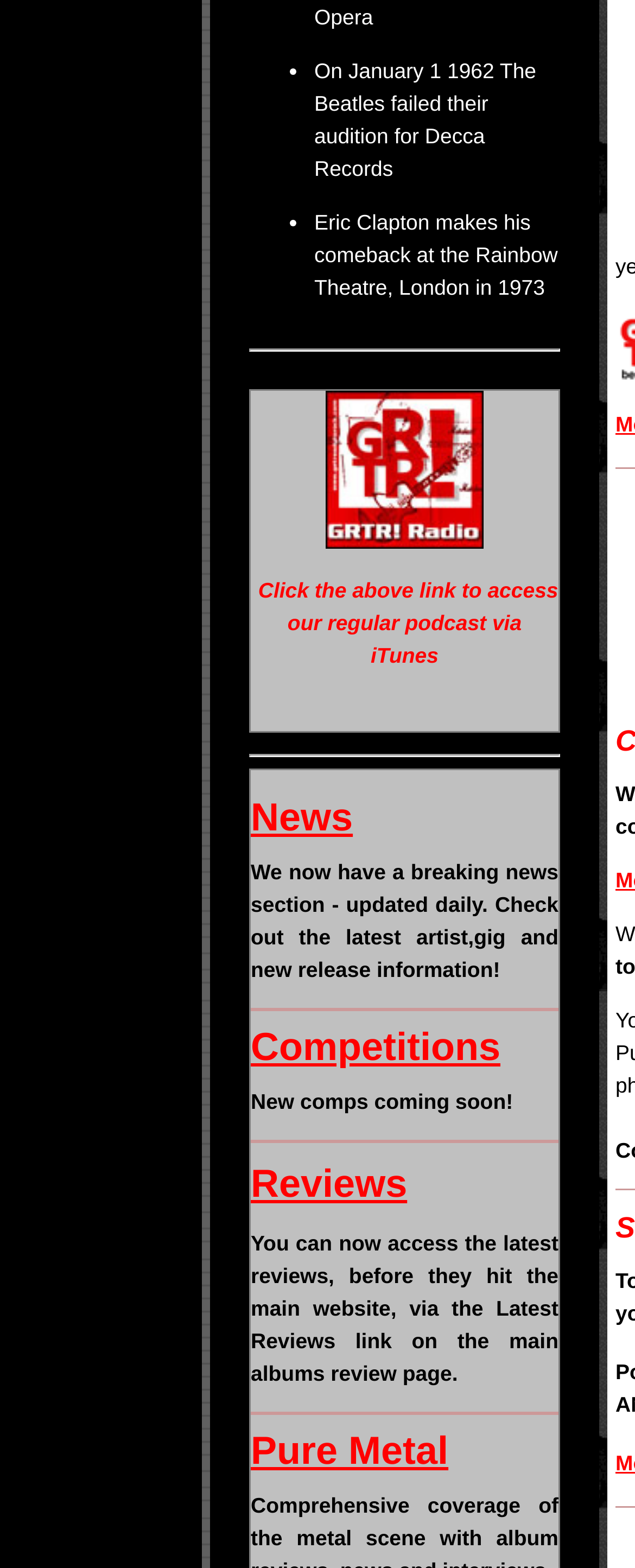What is the name of the theatre where Eric Clapton made his comeback?
Please respond to the question with a detailed and informative answer.

Eric Clapton made his comeback at the Rainbow Theatre, London in 1973, as mentioned in the static text 'Eric Clapton makes his comeback at the Rainbow Theatre, London in 1973'.